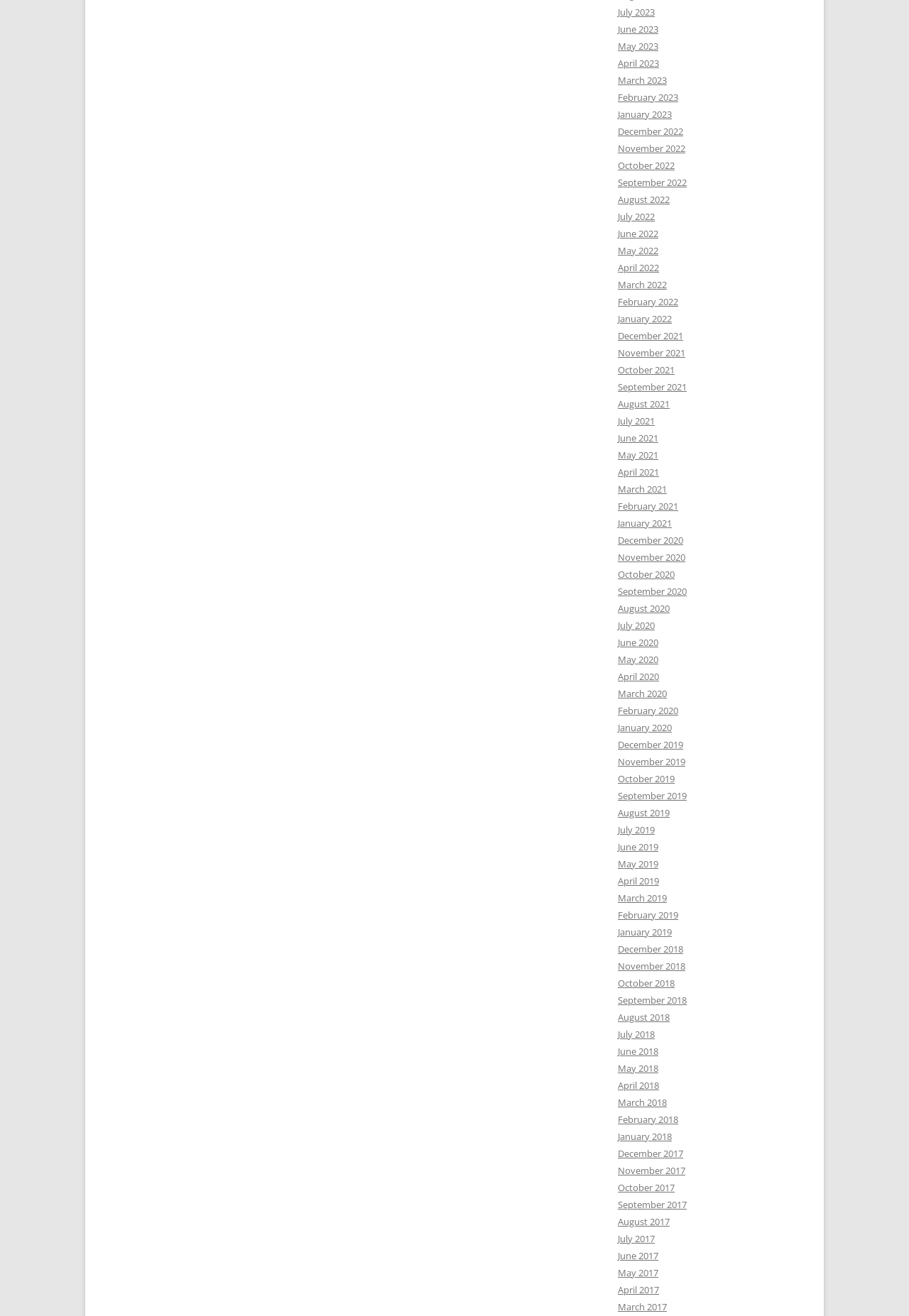What is the earliest year listed?
Please give a detailed and elaborate explanation in response to the question.

I looked at the list of links on the webpage and found that the earliest year listed is 2017, which is the year associated with the last link on the list, March 2017.